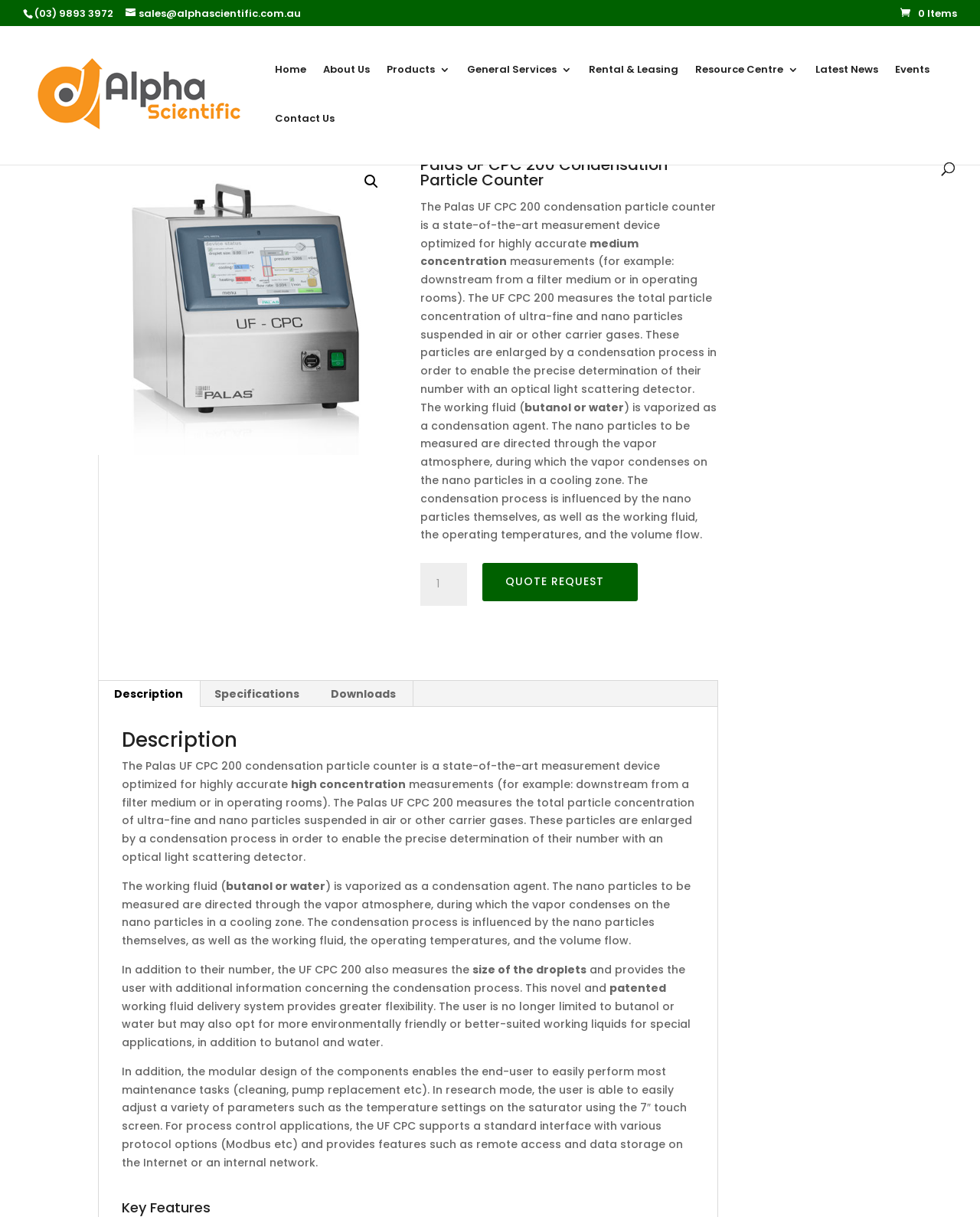Given the webpage screenshot and the description, determine the bounding box coordinates (top-left x, top-left y, bottom-right x, bottom-right y) that define the location of the UI element matching this description: Home

[0.28, 0.053, 0.312, 0.093]